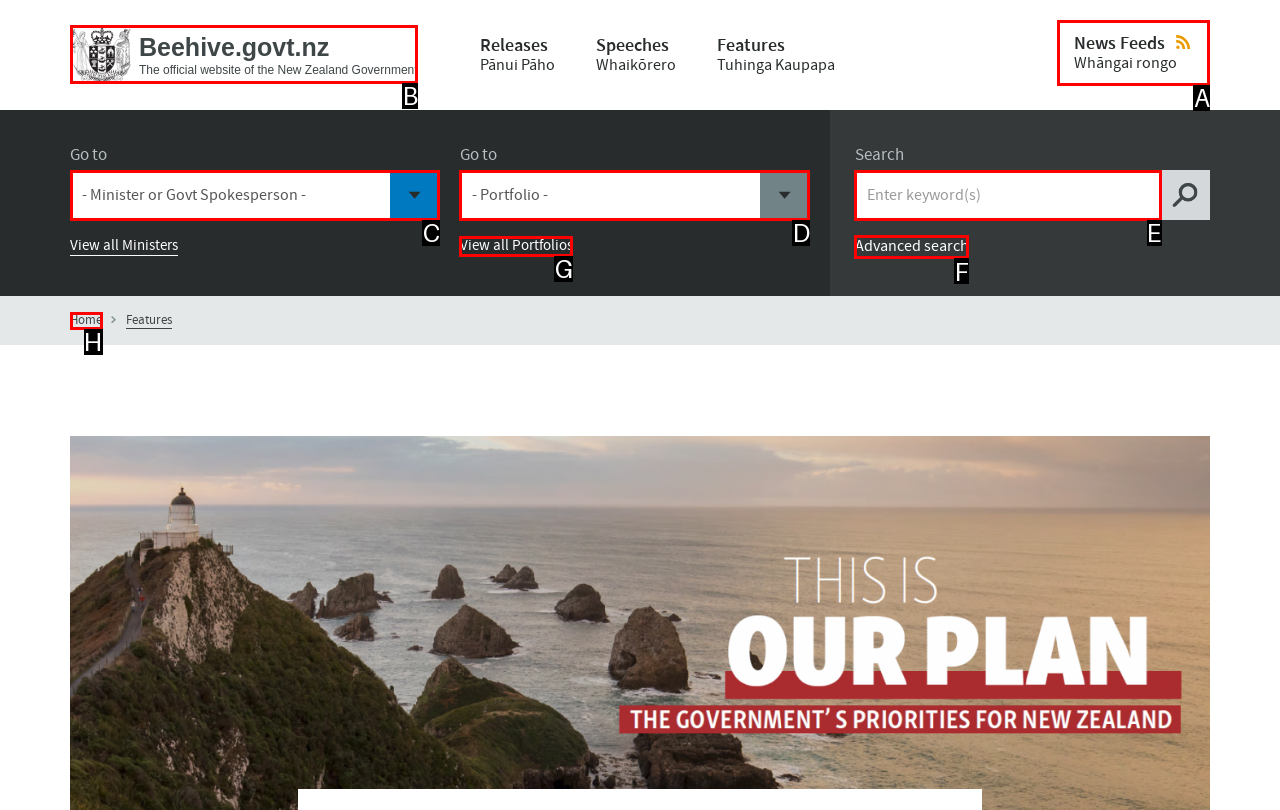Find the HTML element that suits the description: Home
Indicate your answer with the letter of the matching option from the choices provided.

H